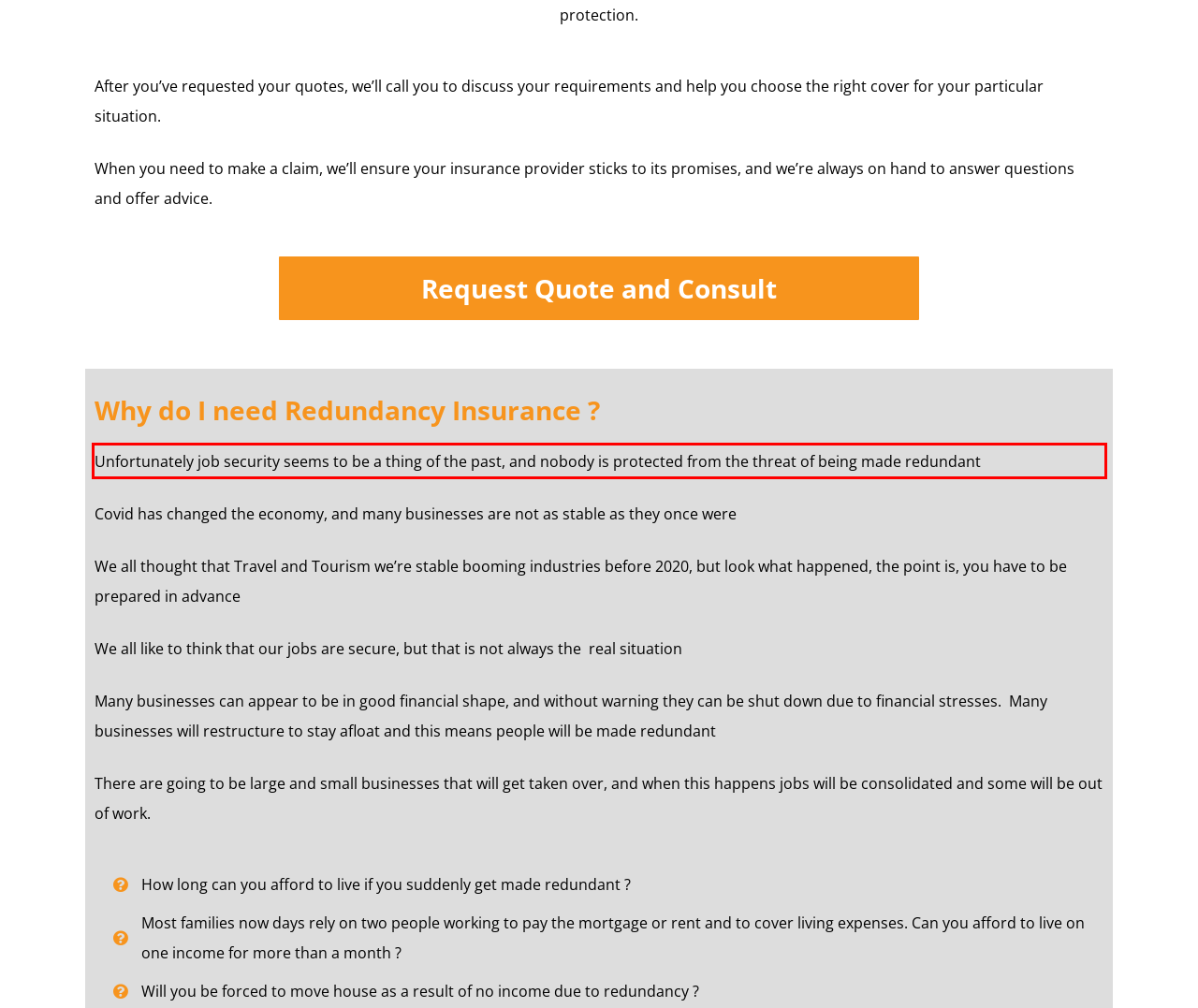Given a screenshot of a webpage with a red bounding box, please identify and retrieve the text inside the red rectangle.

Unfortunately job security seems to be a thing of the past, and nobody is protected from the threat of being made redundant